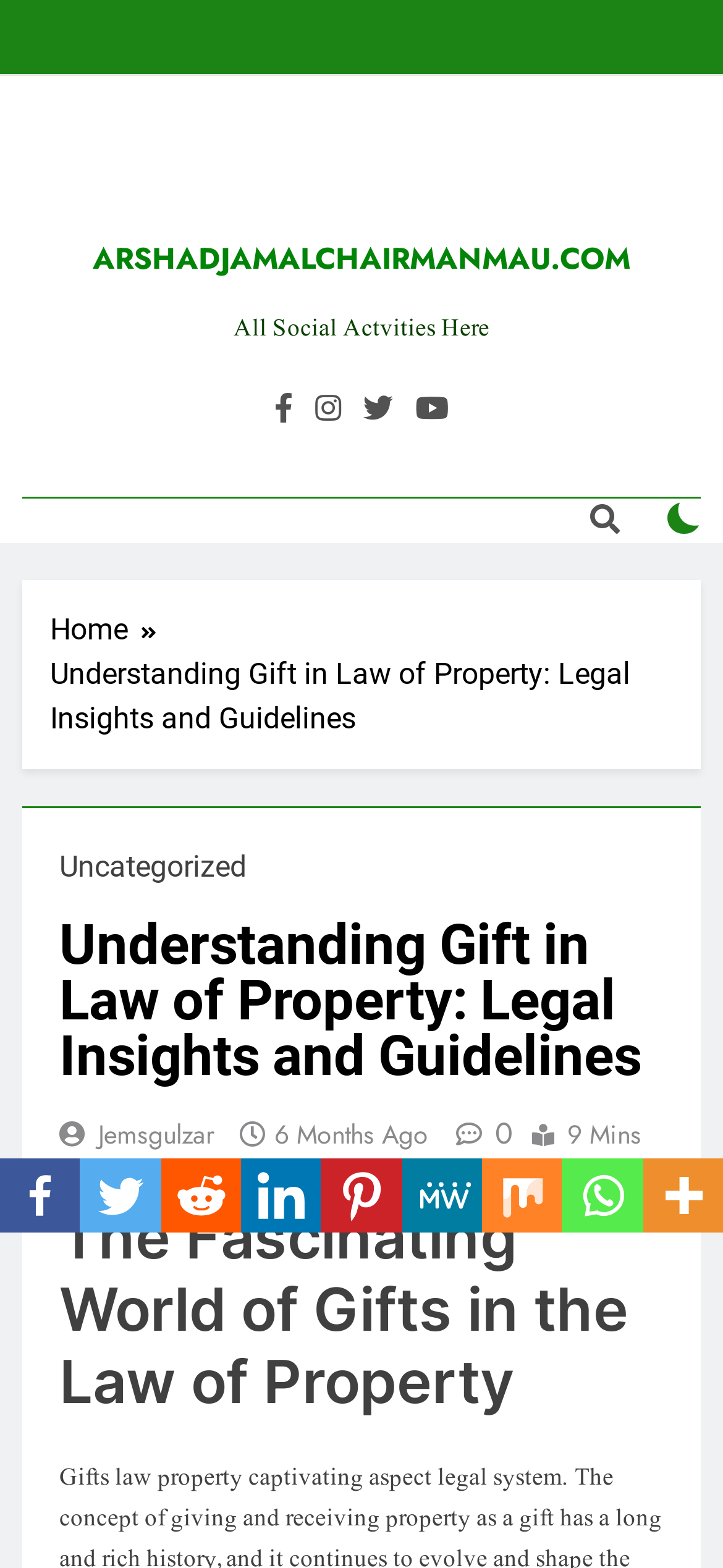Provide the bounding box coordinates of the section that needs to be clicked to accomplish the following instruction: "Click the Home breadcrumb."

[0.069, 0.388, 0.233, 0.416]